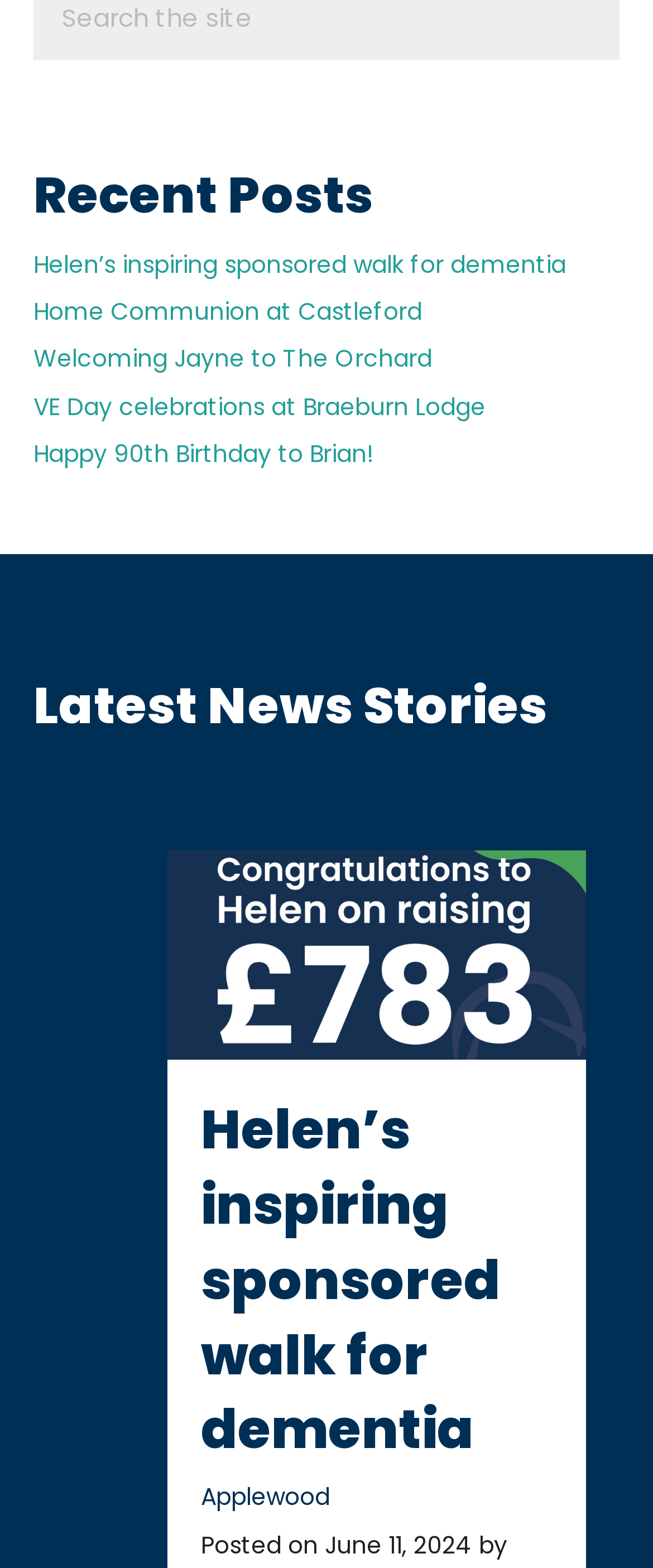How many links are under the 'Latest News Stories' heading?
Give a single word or phrase as your answer by examining the image.

2